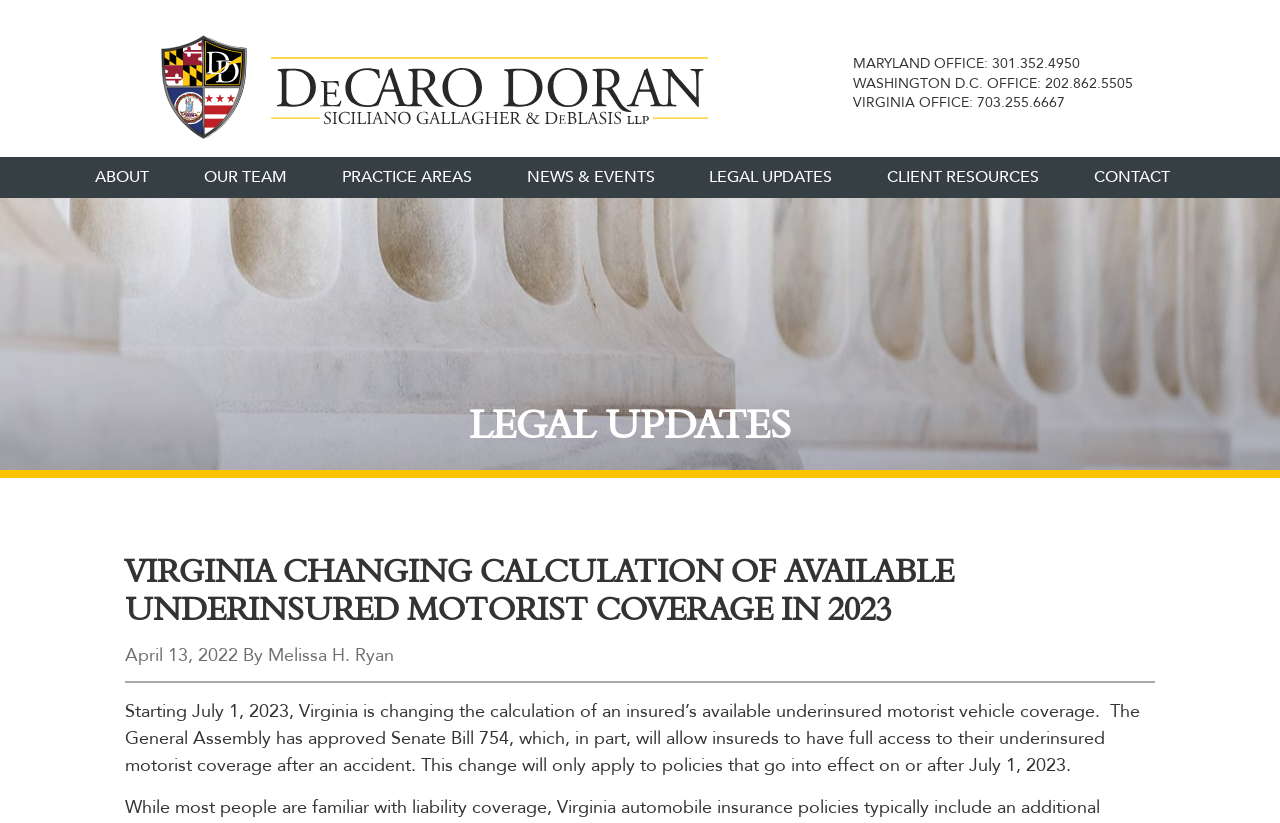Provide the bounding box coordinates of the area you need to click to execute the following instruction: "Call the MARYLAND OFFICE".

[0.775, 0.066, 0.844, 0.089]